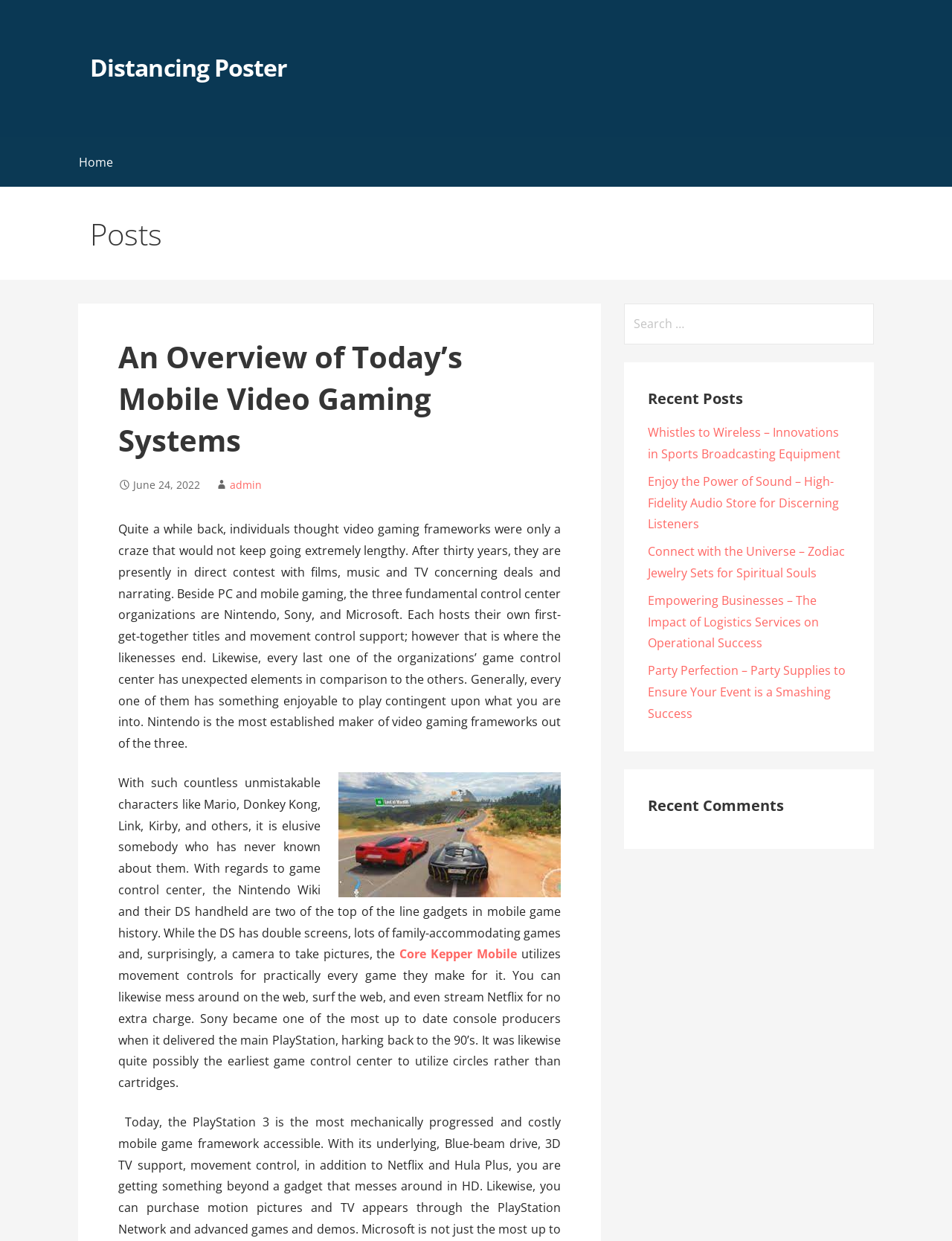Extract the bounding box for the UI element that matches this description: "Education".

None